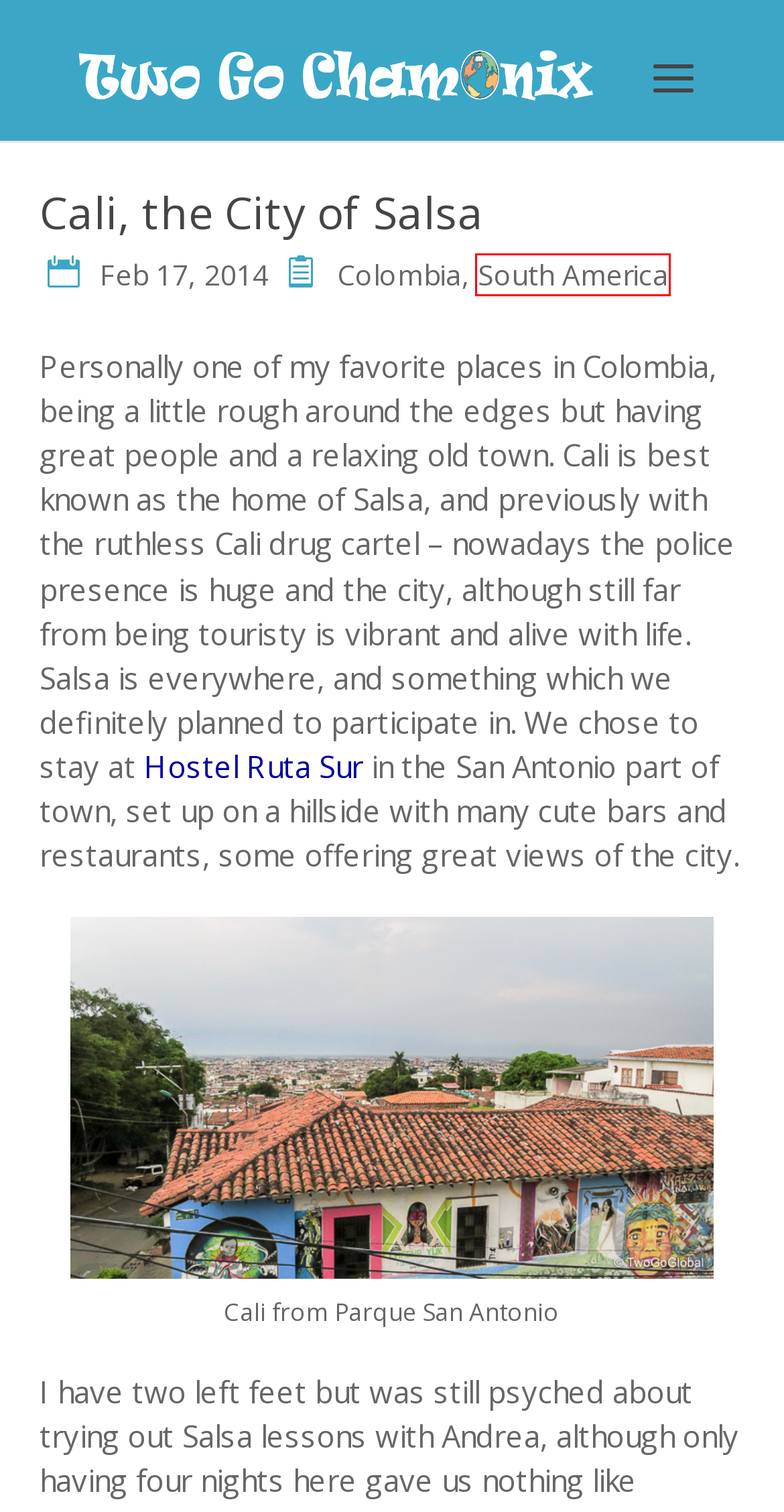Analyze the webpage screenshot with a red bounding box highlighting a UI element. Select the description that best matches the new webpage after clicking the highlighted element. Here are the options:
A. About Us – Two Go Global
B. Namibia Archives – Two Go Global
C. Chamonix to a City Break in Stockholm – Two Go Global
D. Slovakia Archives – Two Go Global
E. Turkey Archives – Two Go Global
F. South America Archives – Two Go Global
G. Portugal Archives – Two Go Global
H. Colombia Archives – Two Go Global

F